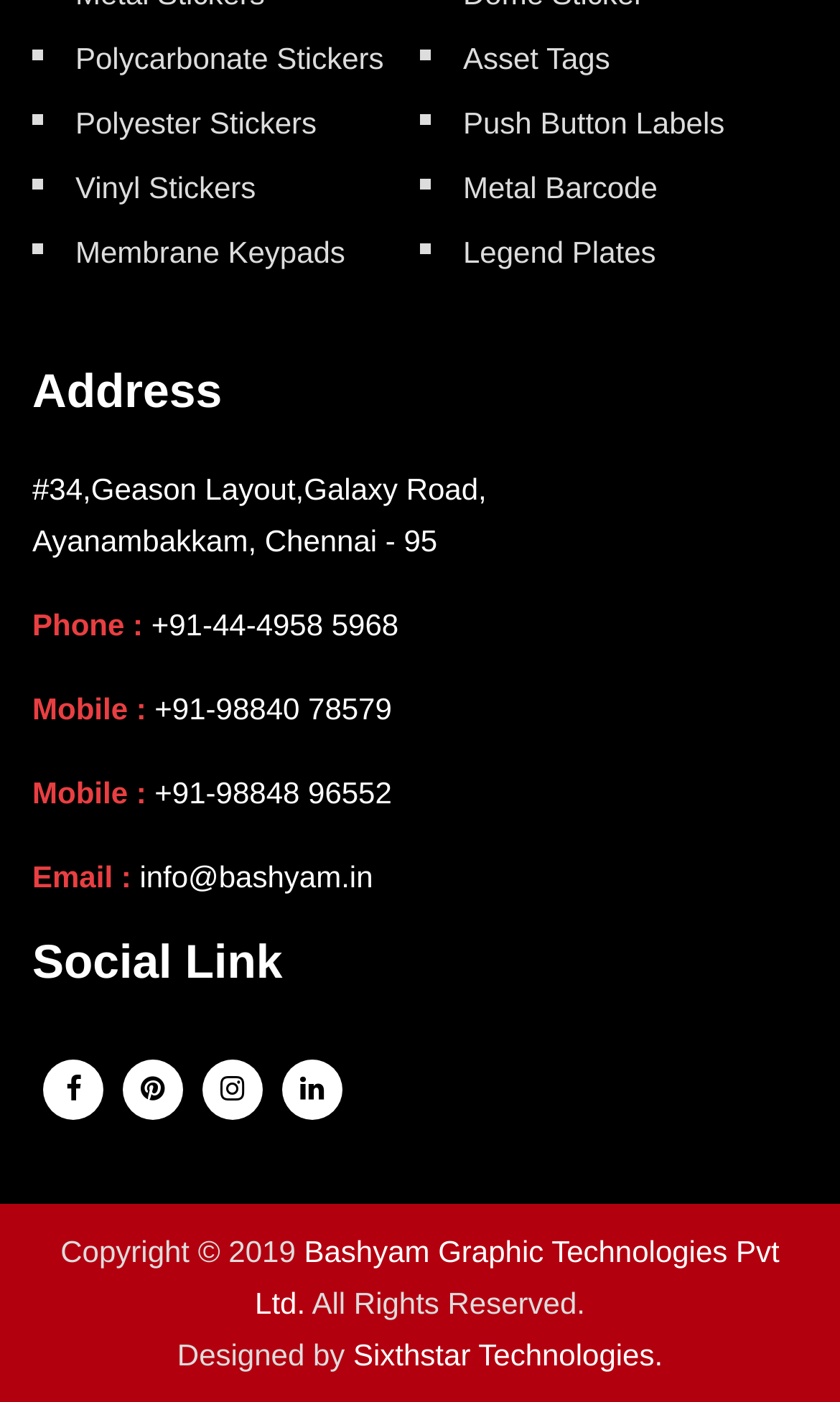Identify the coordinates of the bounding box for the element that must be clicked to accomplish the instruction: "Email to info@bashyam.in".

[0.166, 0.612, 0.444, 0.637]